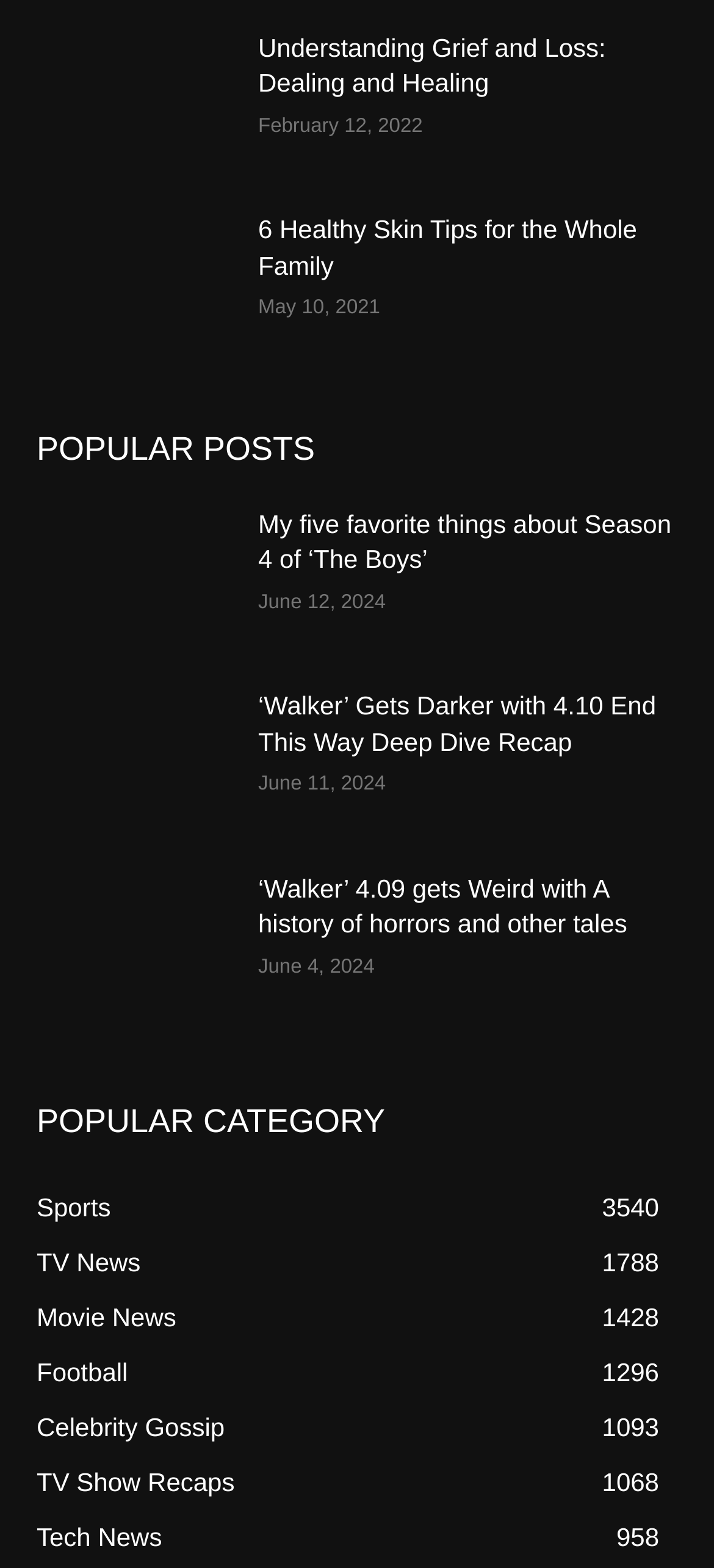Please identify the bounding box coordinates of the area I need to click to accomplish the following instruction: "Check out sports news".

[0.051, 0.761, 0.155, 0.779]